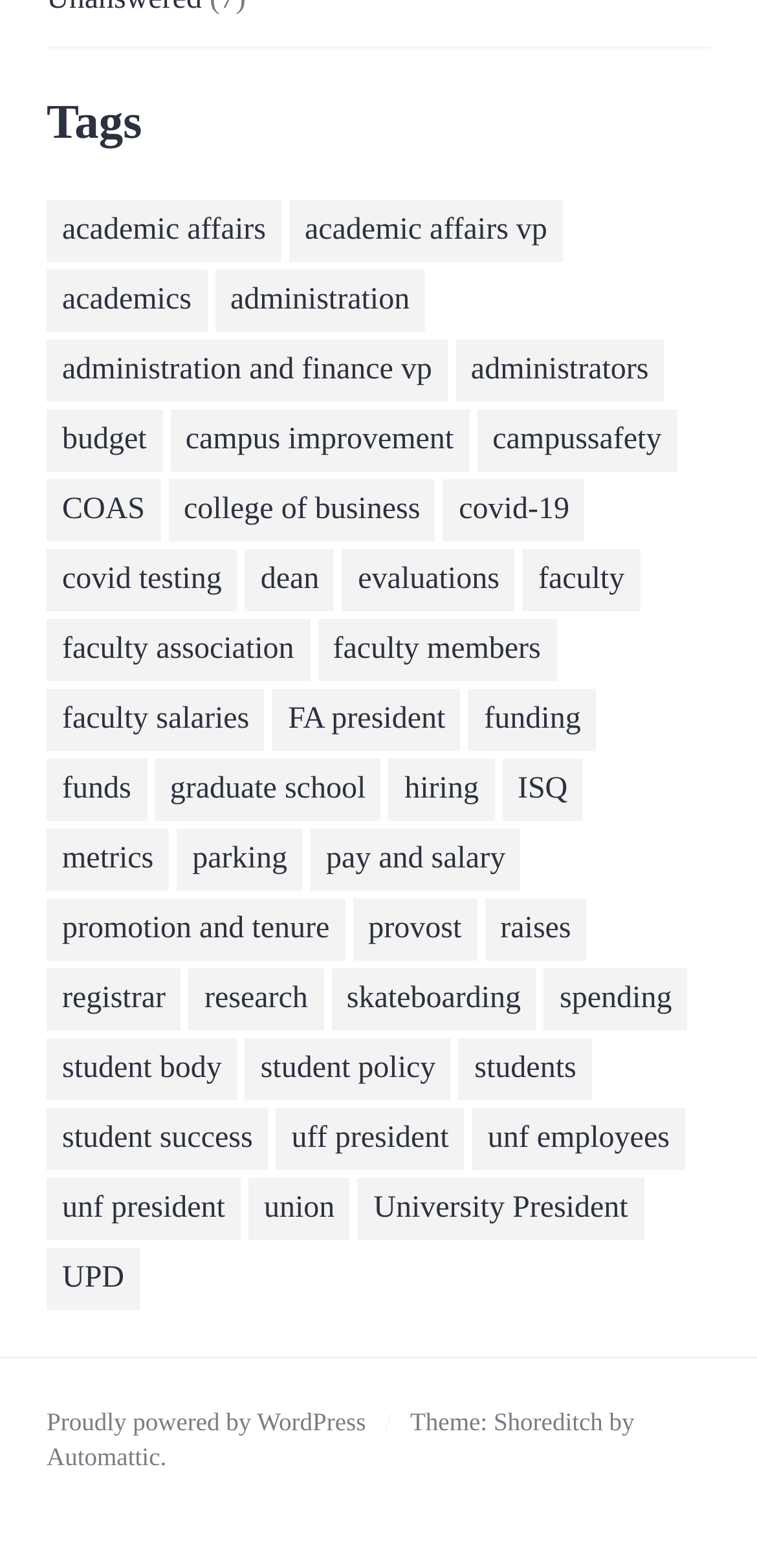Answer the question using only a single word or phrase: 
Is there an image on the webpage?

yes